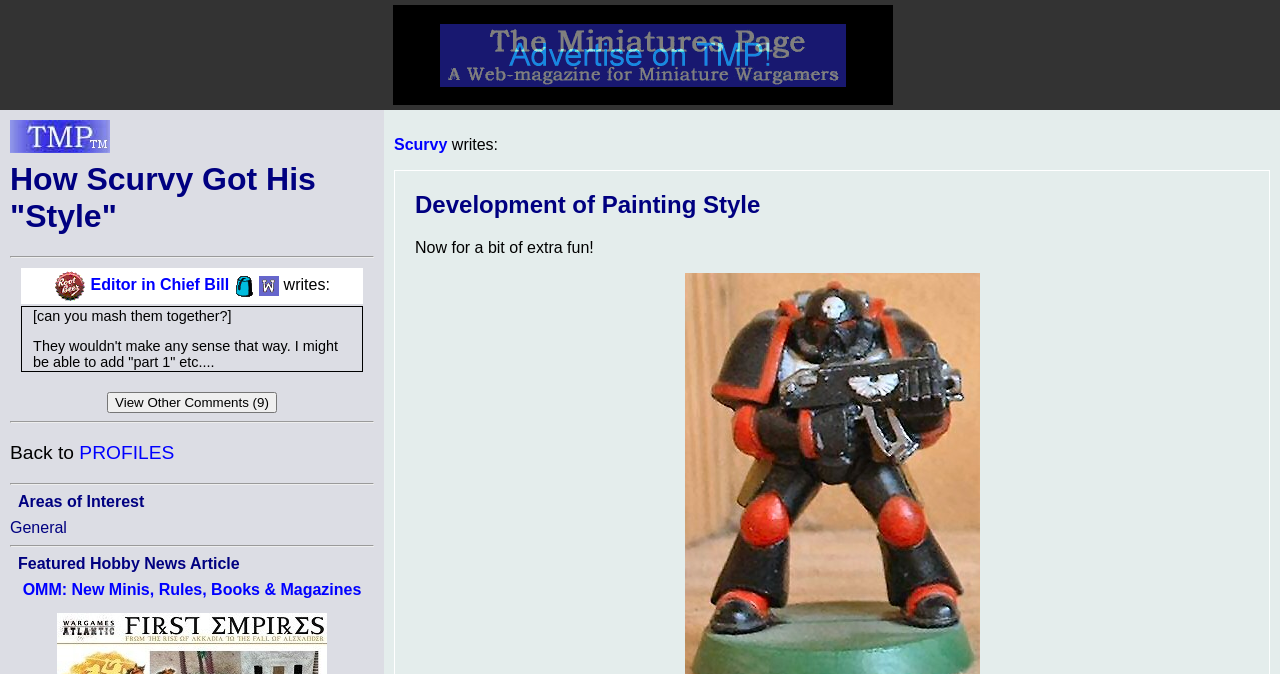Pinpoint the bounding box coordinates of the clickable area necessary to execute the following instruction: "Go to PROFILES". The coordinates should be given as four float numbers between 0 and 1, namely [left, top, right, bottom].

[0.062, 0.655, 0.136, 0.687]